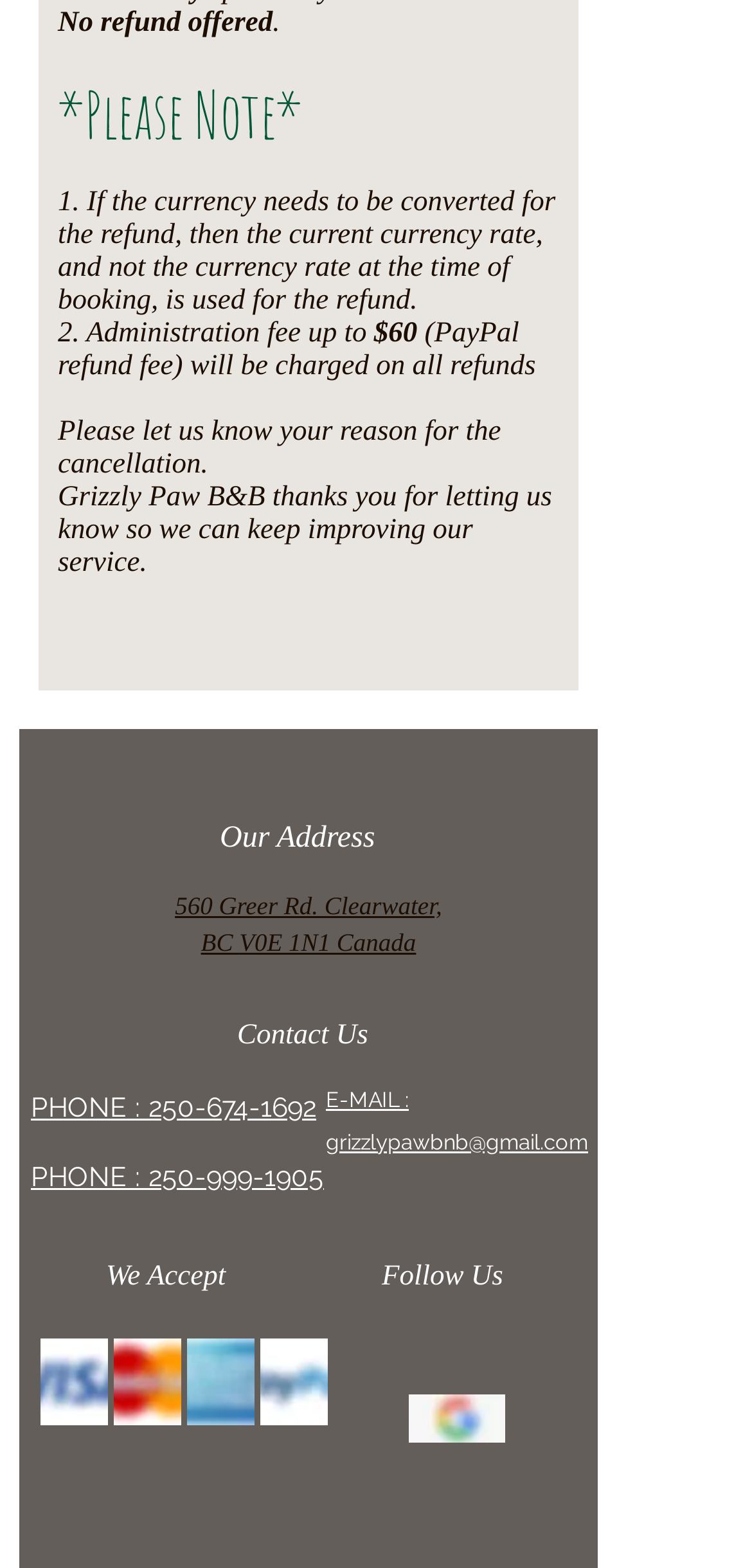Return the bounding box coordinates of the UI element that corresponds to this description: "E-MAIL : grizzlypawbnb@gmail.com". The coordinates must be given as four float numbers in the range of 0 and 1, [left, top, right, bottom].

[0.433, 0.693, 0.782, 0.736]